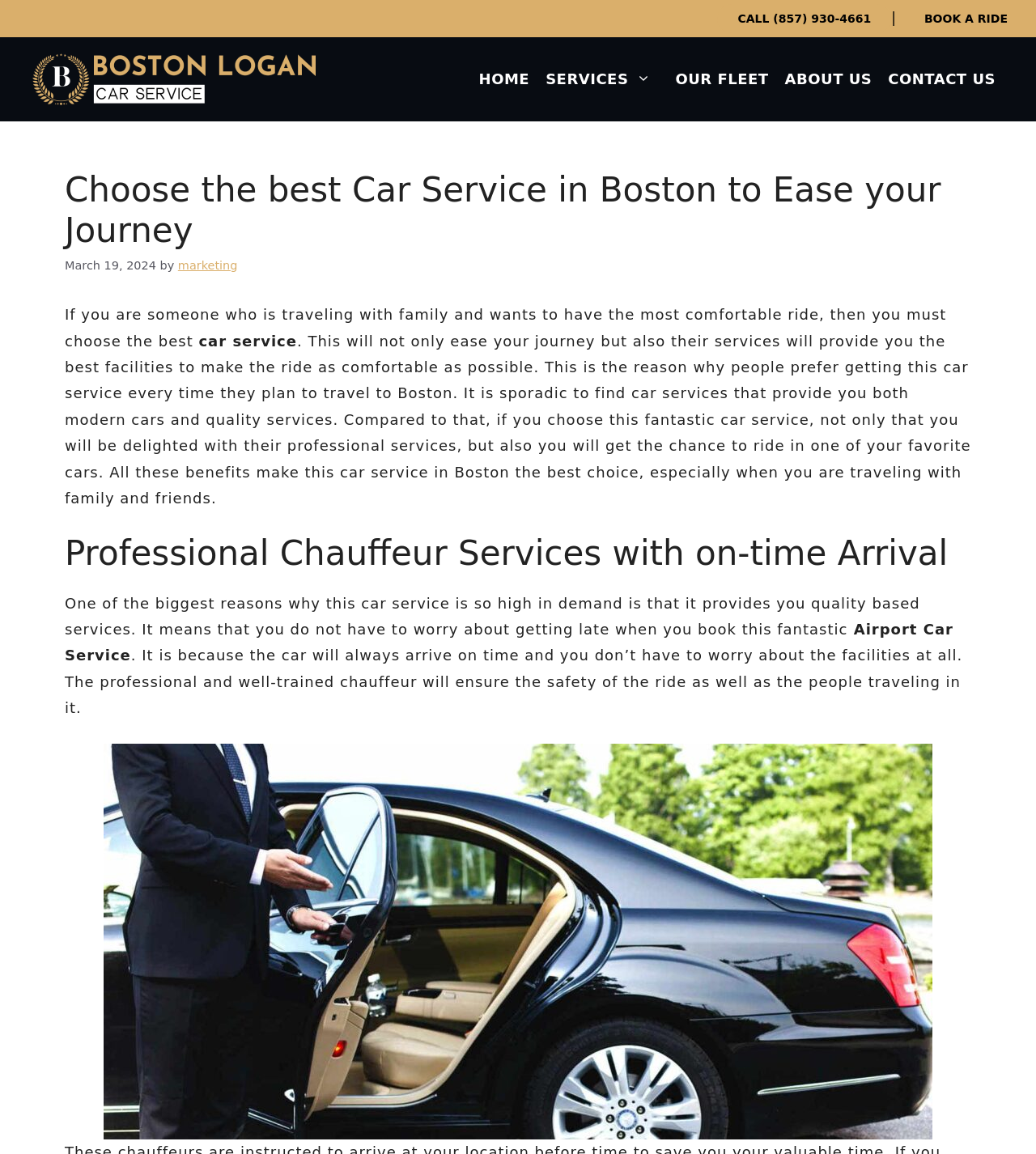Respond with a single word or phrase to the following question: What is the phone number to call for booking?

857 930 4661